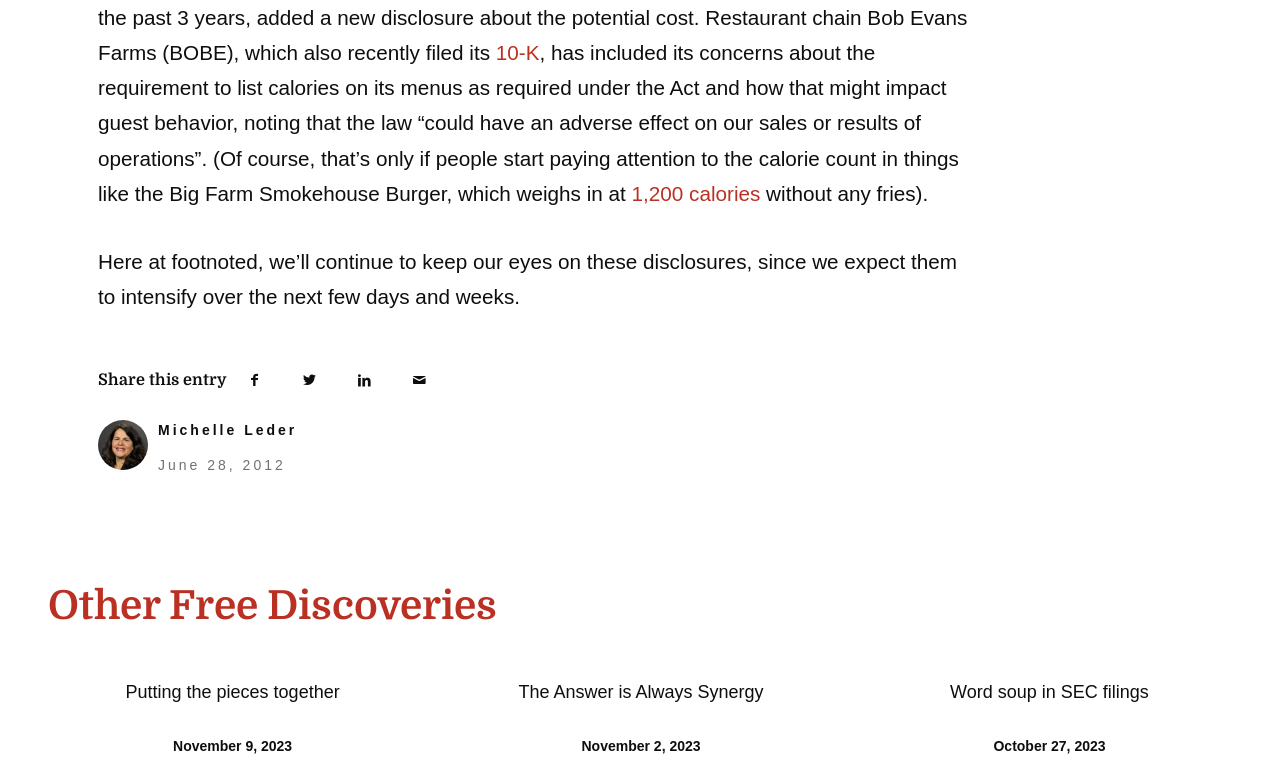Determine the bounding box coordinates for the area that needs to be clicked to fulfill this task: "Click on '10-K'". The coordinates must be given as four float numbers between 0 and 1, i.e., [left, top, right, bottom].

[0.387, 0.053, 0.421, 0.082]